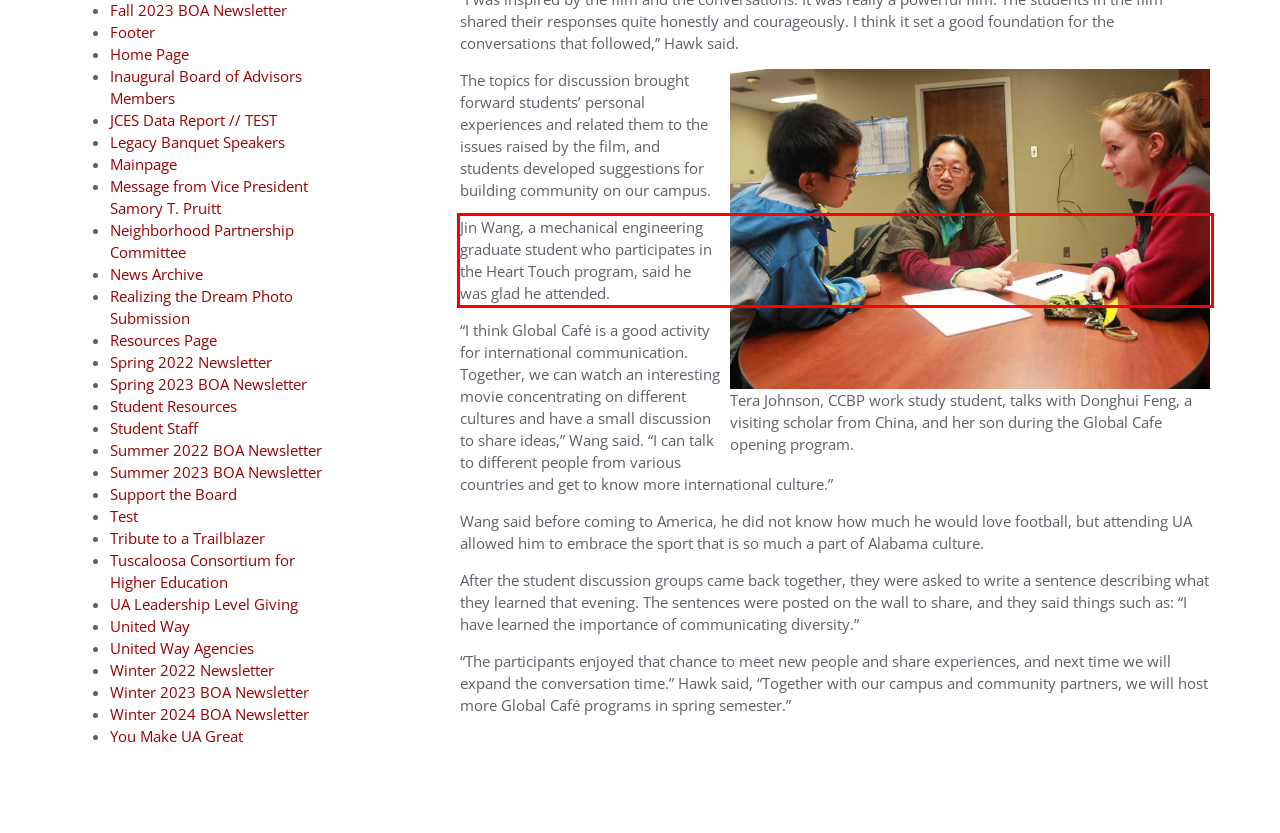You have a webpage screenshot with a red rectangle surrounding a UI element. Extract the text content from within this red bounding box.

Jin Wang, a mechanical engineering graduate student who participates in the Heart Touch program, said he was glad he attended.